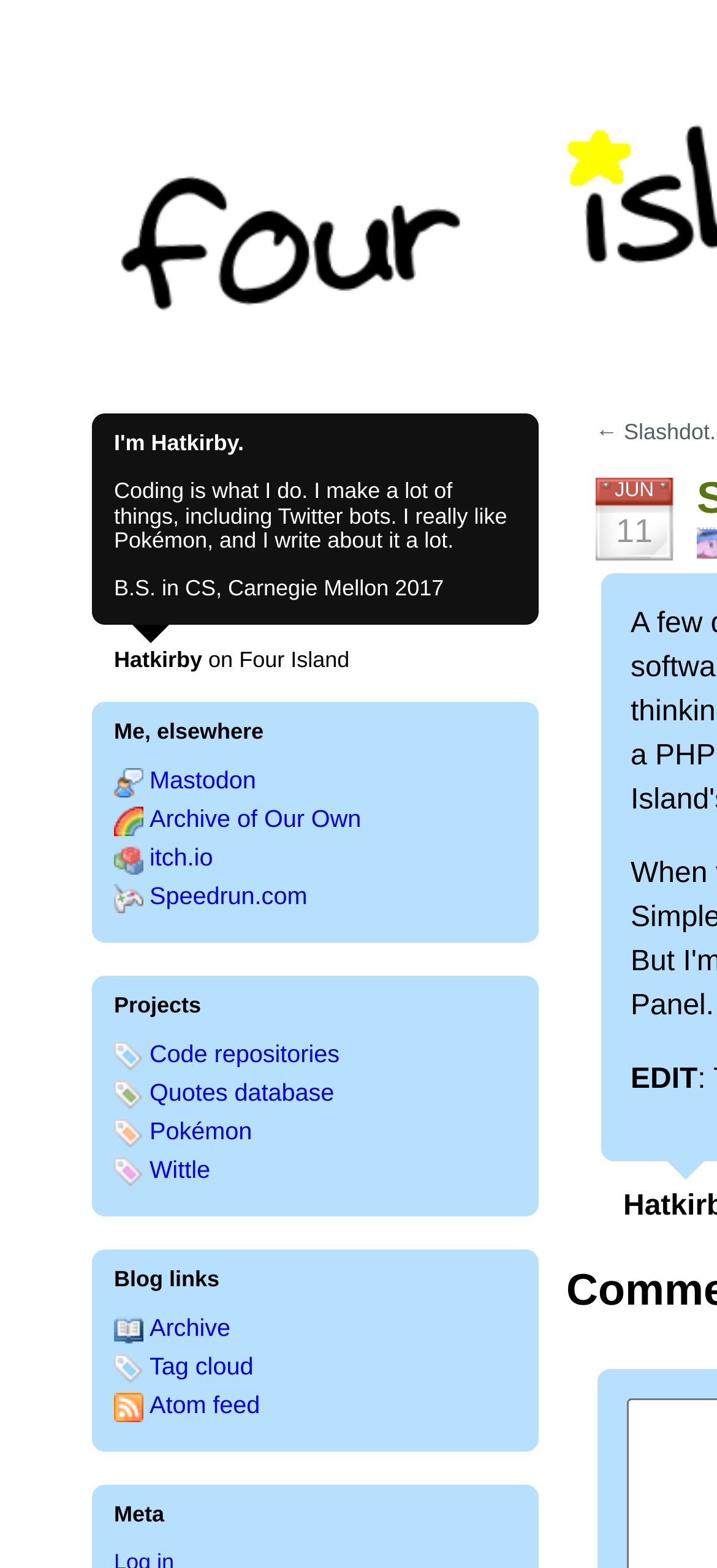Identify the bounding box coordinates of the area you need to click to perform the following instruction: "Explore the Pokémon project".

[0.209, 0.713, 0.351, 0.73]